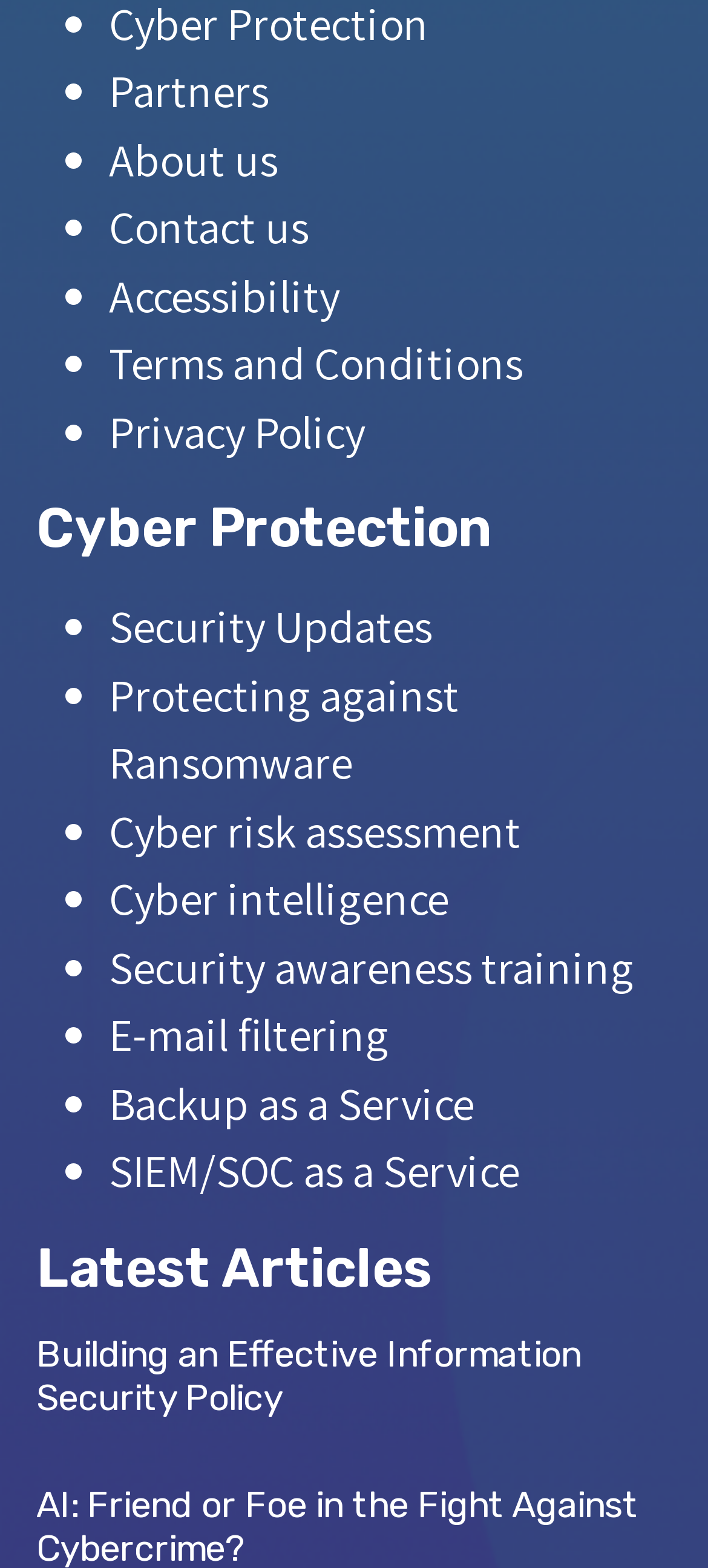How many list markers are there in the footer?
Please use the visual content to give a single word or phrase answer.

11